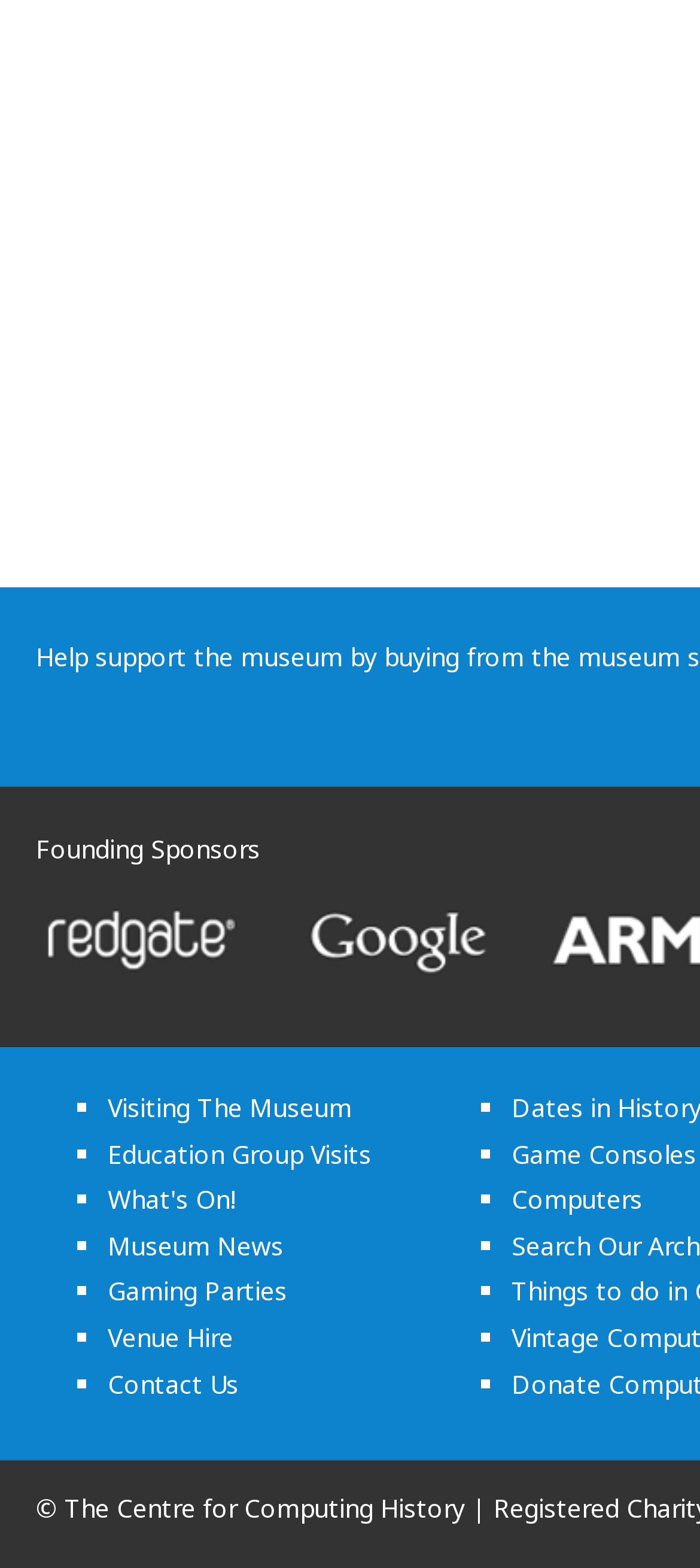Pinpoint the bounding box coordinates of the area that must be clicked to complete this instruction: "Contact the museum".

[0.154, 0.871, 0.341, 0.893]